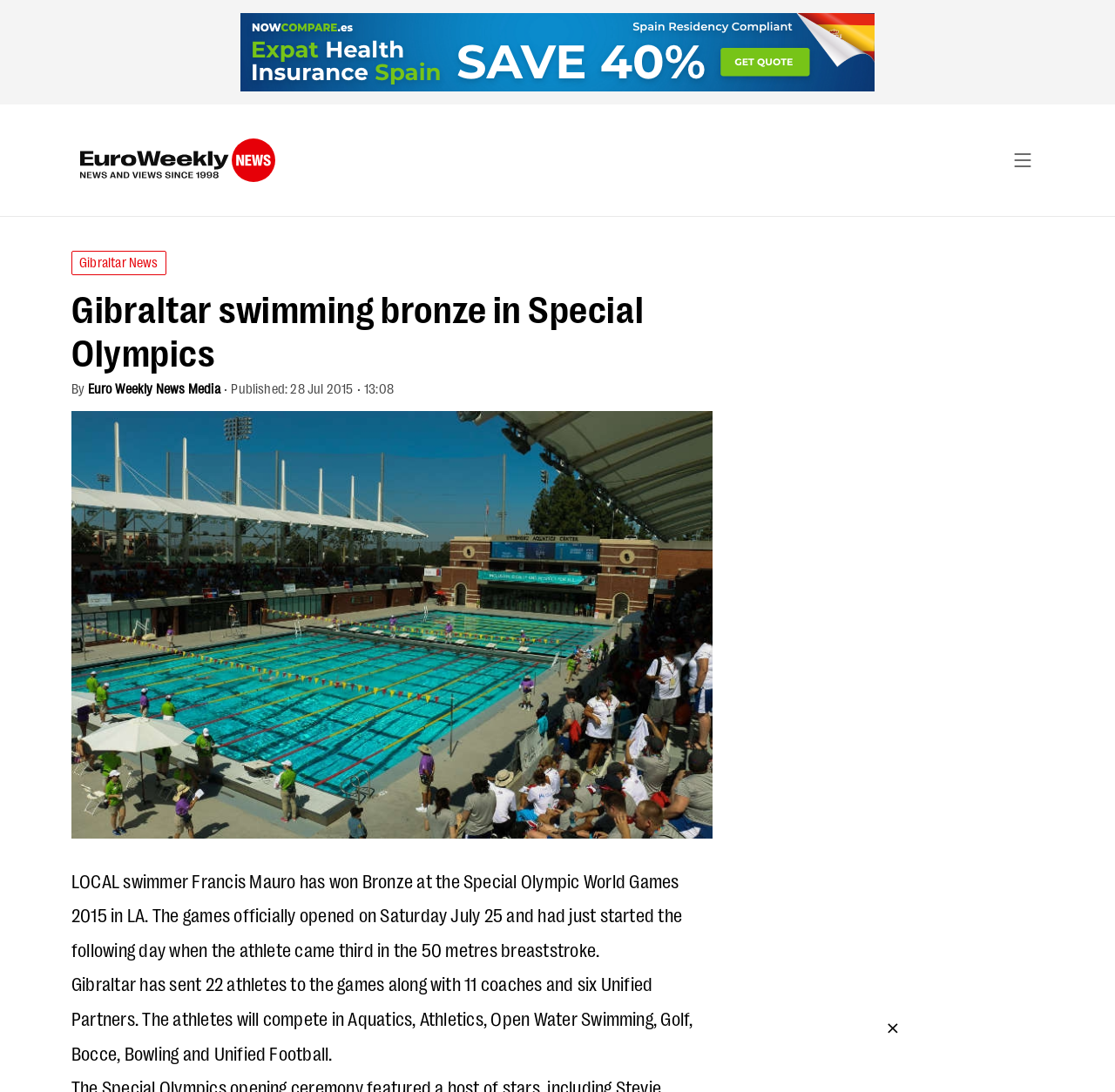Determine the bounding box for the HTML element described here: "alt="Euro Weekly News logo"". The coordinates should be given as [left, top, right, bottom] with each number being a float between 0 and 1.

[0.072, 0.115, 0.91, 0.179]